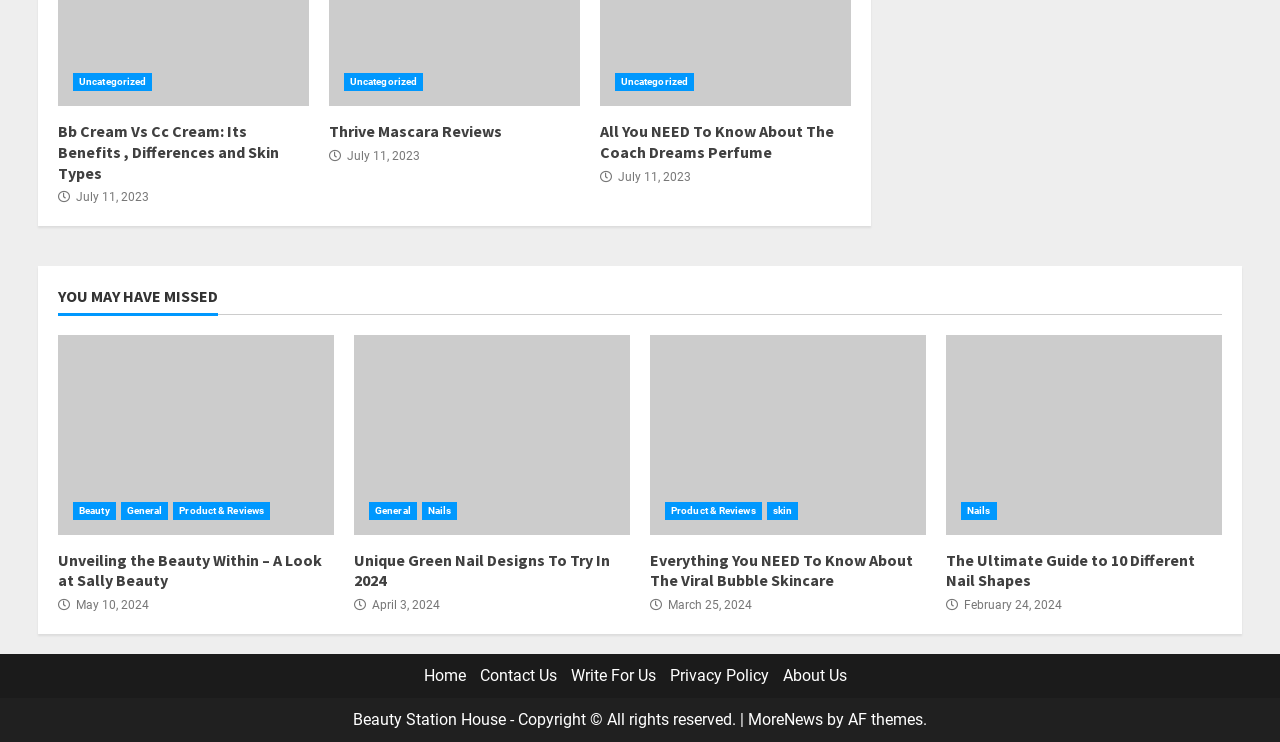Please provide the bounding box coordinates for the element that needs to be clicked to perform the instruction: "Learn about the Coach Dreams Perfume". The coordinates must consist of four float numbers between 0 and 1, formatted as [left, top, right, bottom].

[0.469, 0.163, 0.665, 0.219]